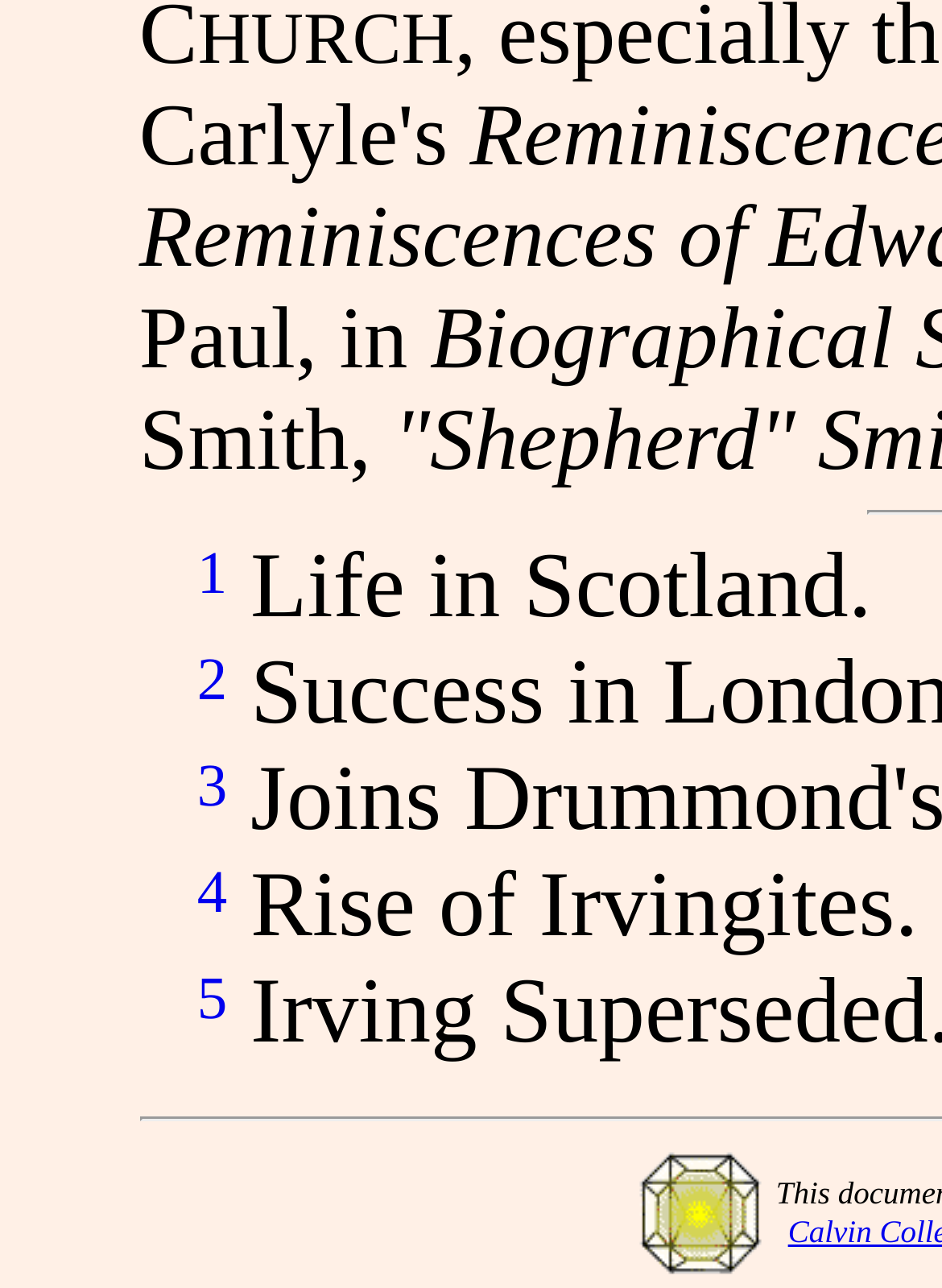Provide a one-word or short-phrase response to the question:
How many links are on the webpage?

5